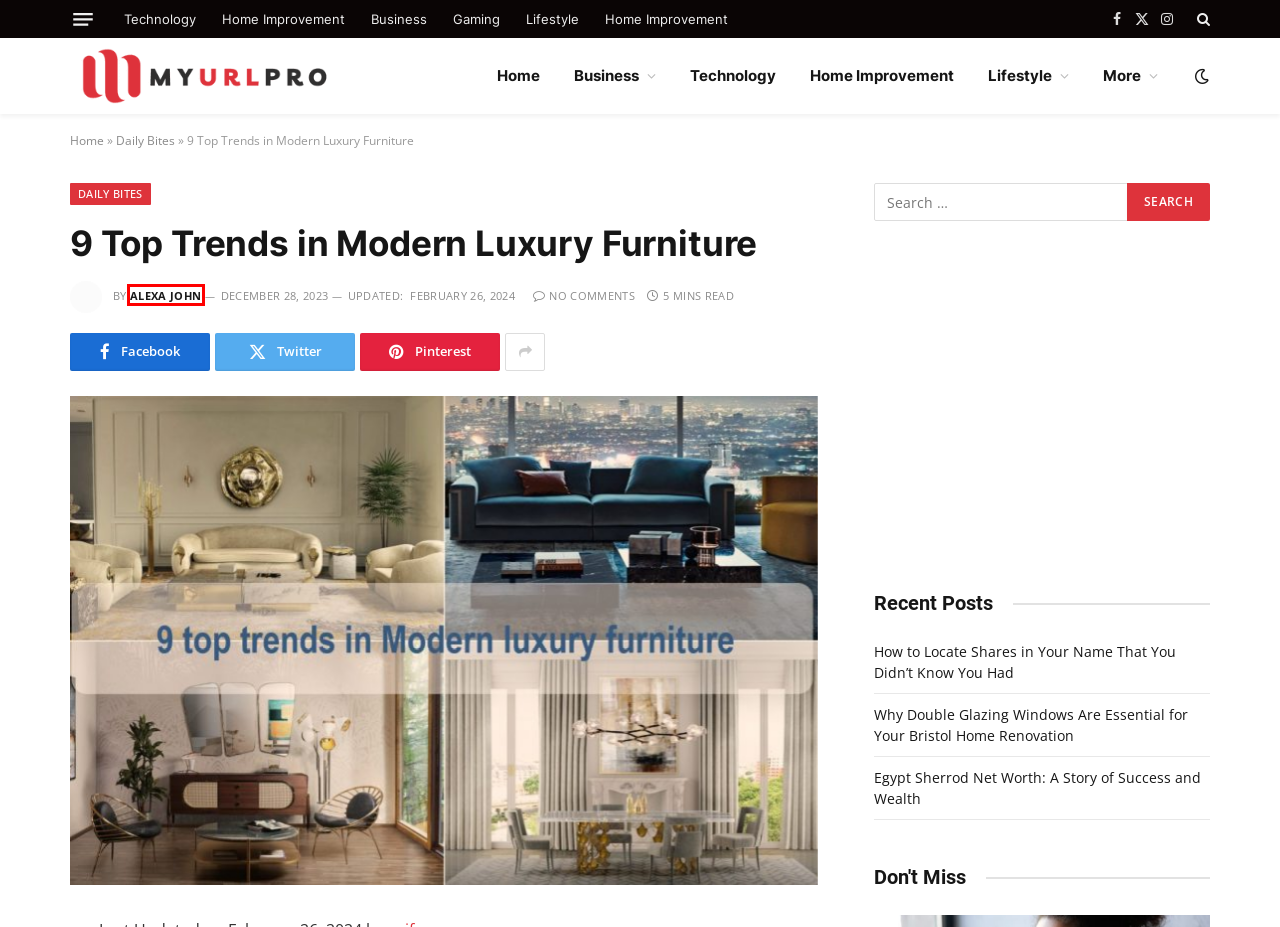Review the screenshot of a webpage that includes a red bounding box. Choose the most suitable webpage description that matches the new webpage after clicking the element within the red bounding box. Here are the candidates:
A. Technology Archives - My URL Pro
B. Gaming Archives - My URL Pro
C. Why Double Glazing Windows Are Essential for Your Bristol Home Renovation - My URL Pro
D. How to Locate Shares in Your Name That You Didn't Know You Had  - My URL Pro
E. Alexa John, Author at My URL Pro
F. Egypt Sherrod Net Worth: A Story of Success and Wealth
G. Daily Bites Archives - My URL Pro
H. Home Improvement Archives - My URL Pro

E